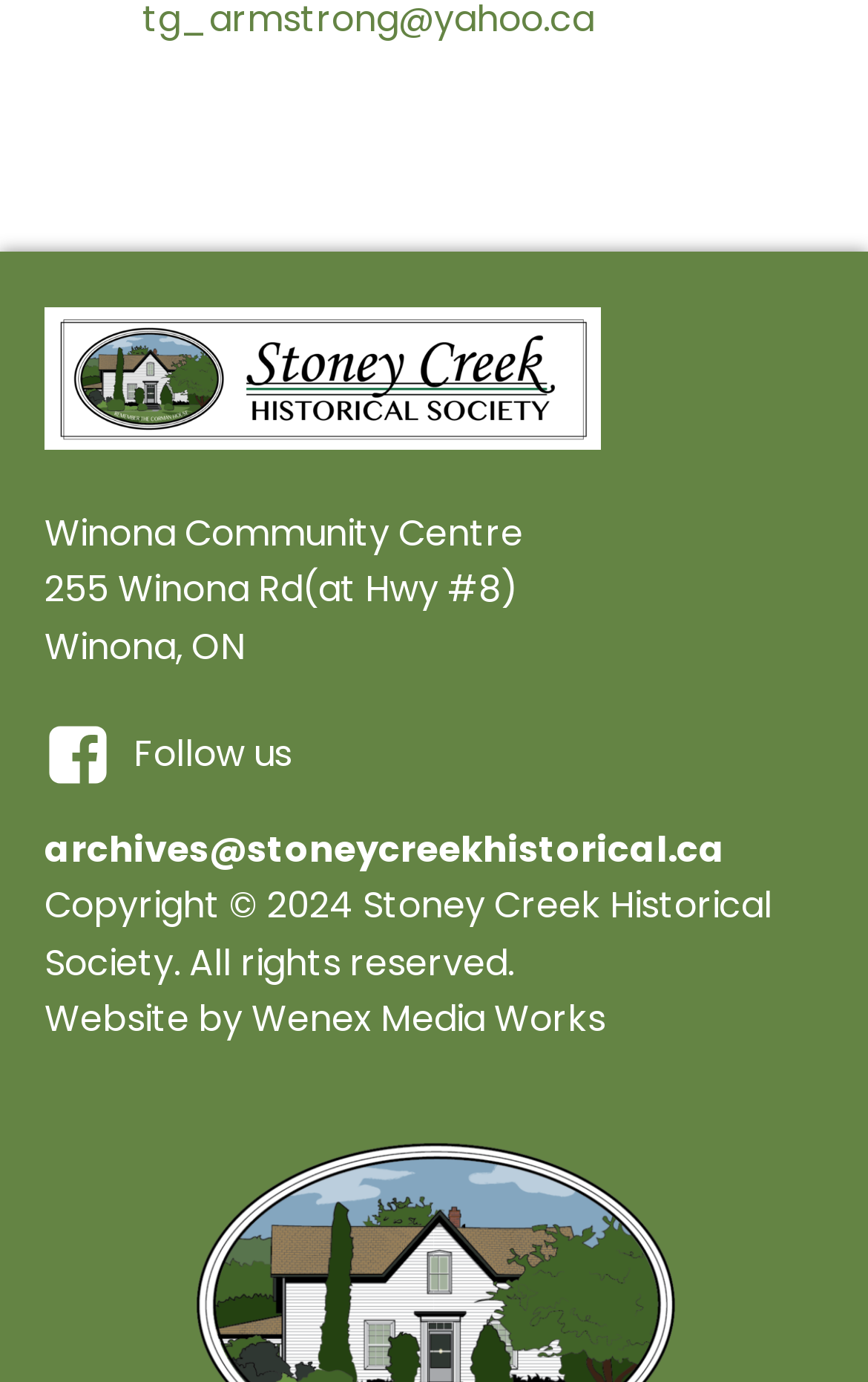Please provide a comprehensive answer to the question below using the information from the image: What social media platform is linked?

I found the answer by looking at the SvgRoot element with the group 'facebook-square' at coordinates [0.057, 0.525, 0.123, 0.566]. This icon is likely to be a link to the Facebook social media platform.